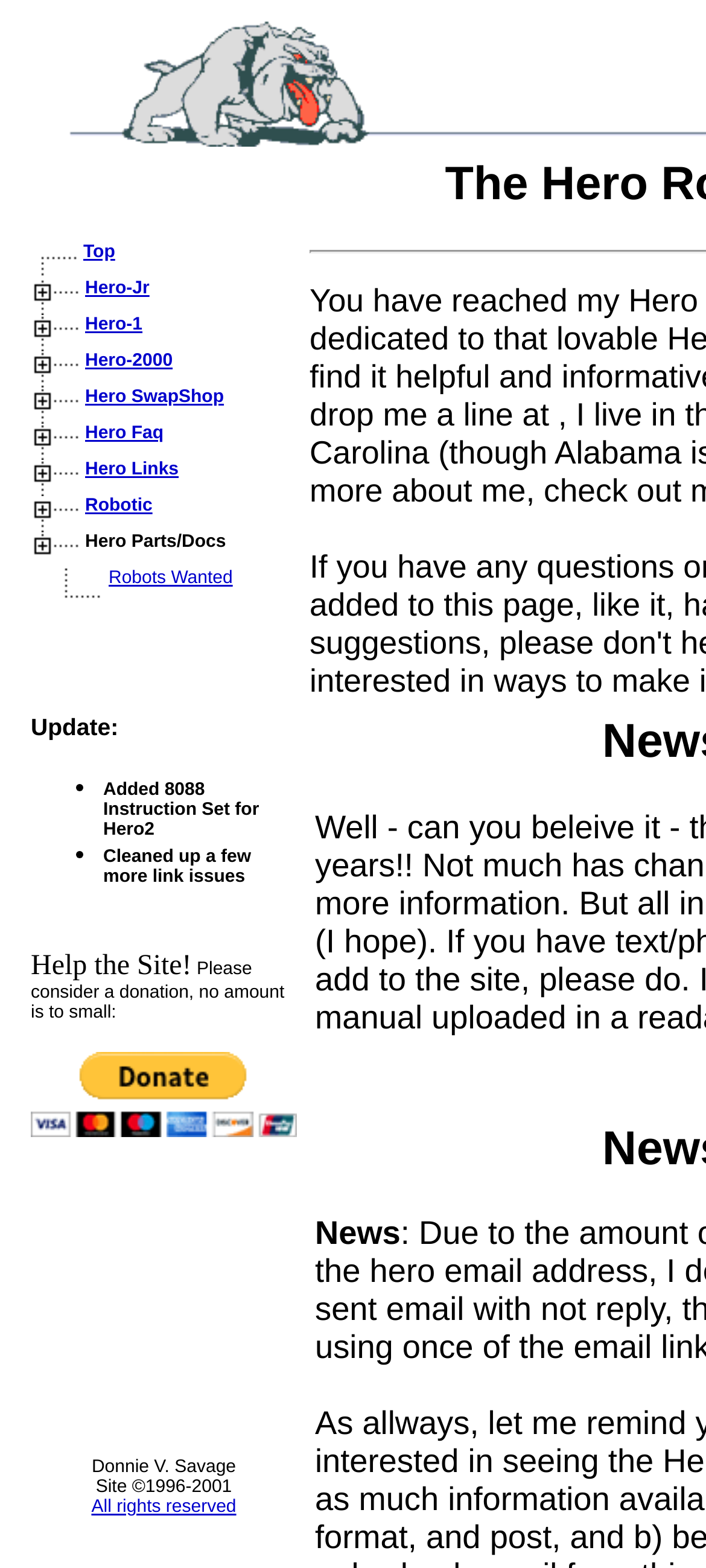Please identify the bounding box coordinates of the element I should click to complete this instruction: 'Donate with PayPal'. The coordinates should be given as four float numbers between 0 and 1, like this: [left, top, right, bottom].

[0.044, 0.671, 0.421, 0.725]